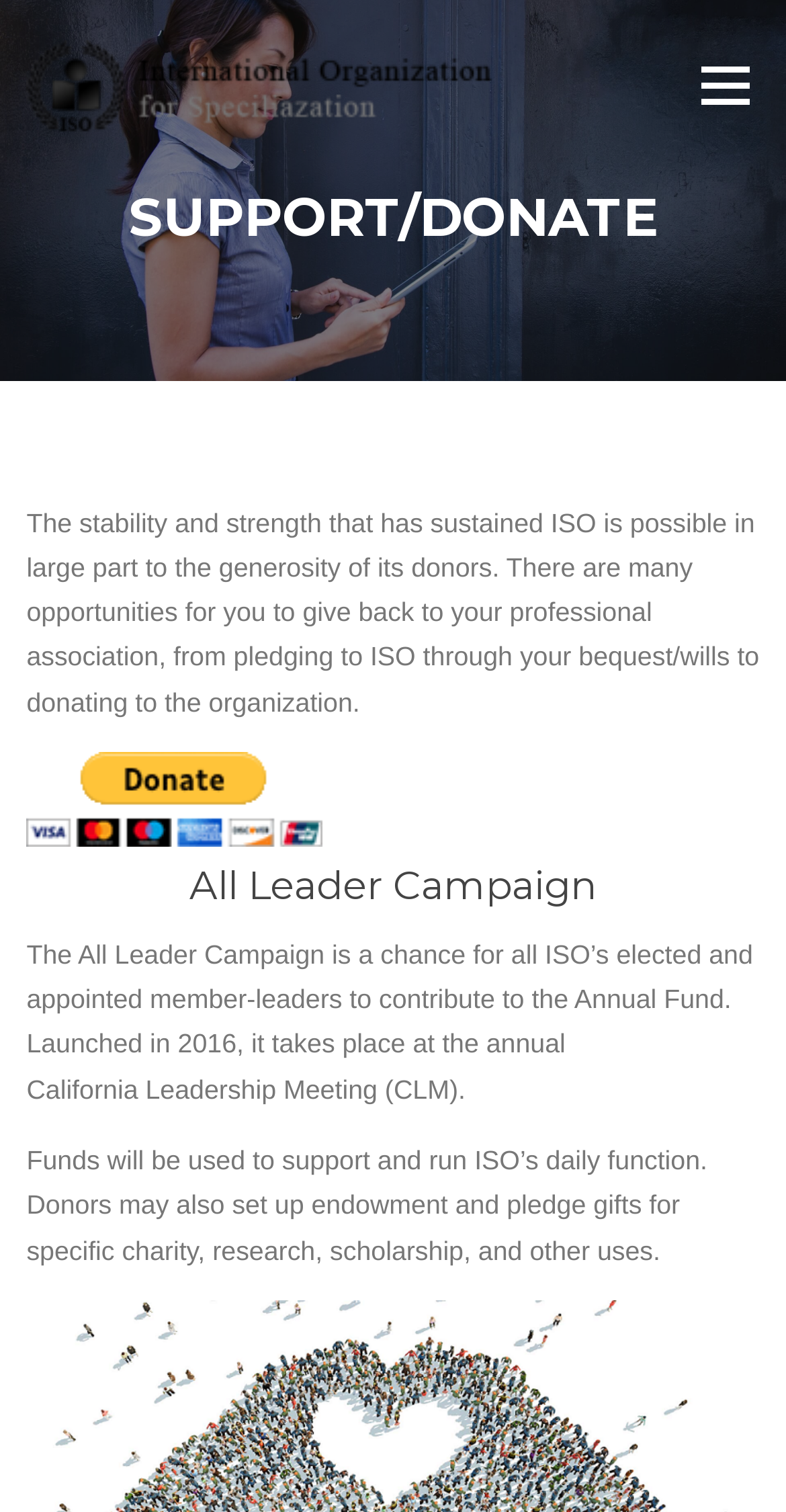Please respond in a single word or phrase: 
How can one donate to ISO?

Through PayPal